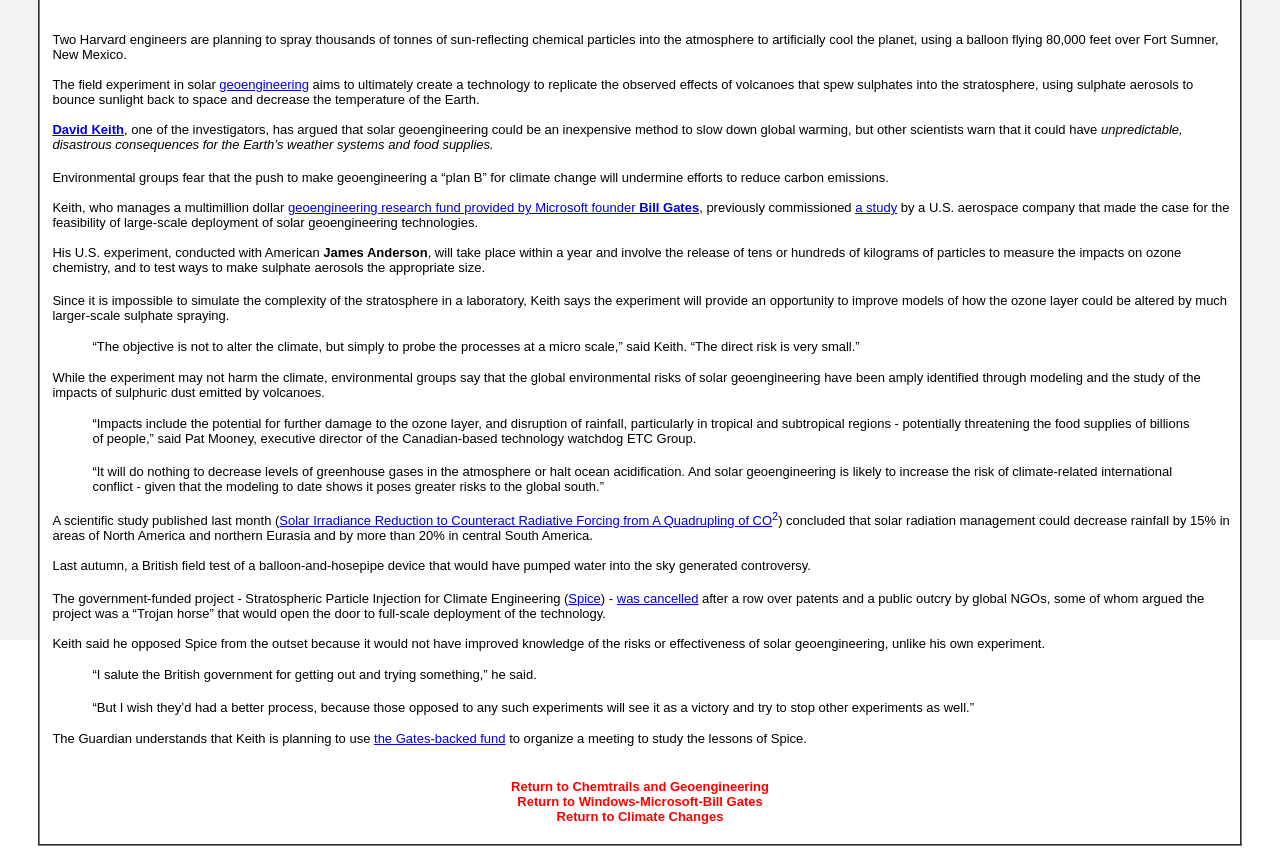Identify the bounding box coordinates for the UI element described by the following text: "geoengineering". Provide the coordinates as four float numbers between 0 and 1, in the format [left, top, right, bottom].

[0.171, 0.089, 0.241, 0.106]